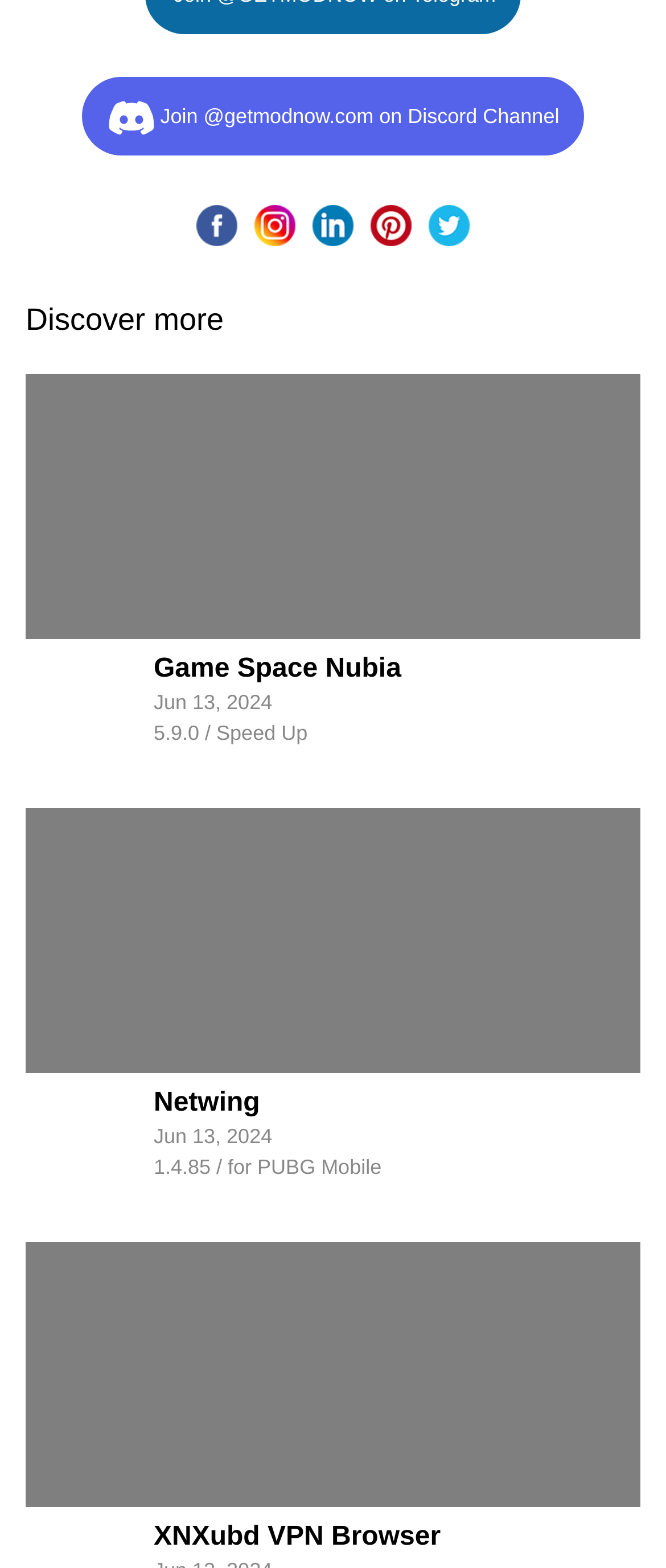Locate the bounding box coordinates of the item that should be clicked to fulfill the instruction: "Follow on Facebook".

[0.288, 0.134, 0.375, 0.151]